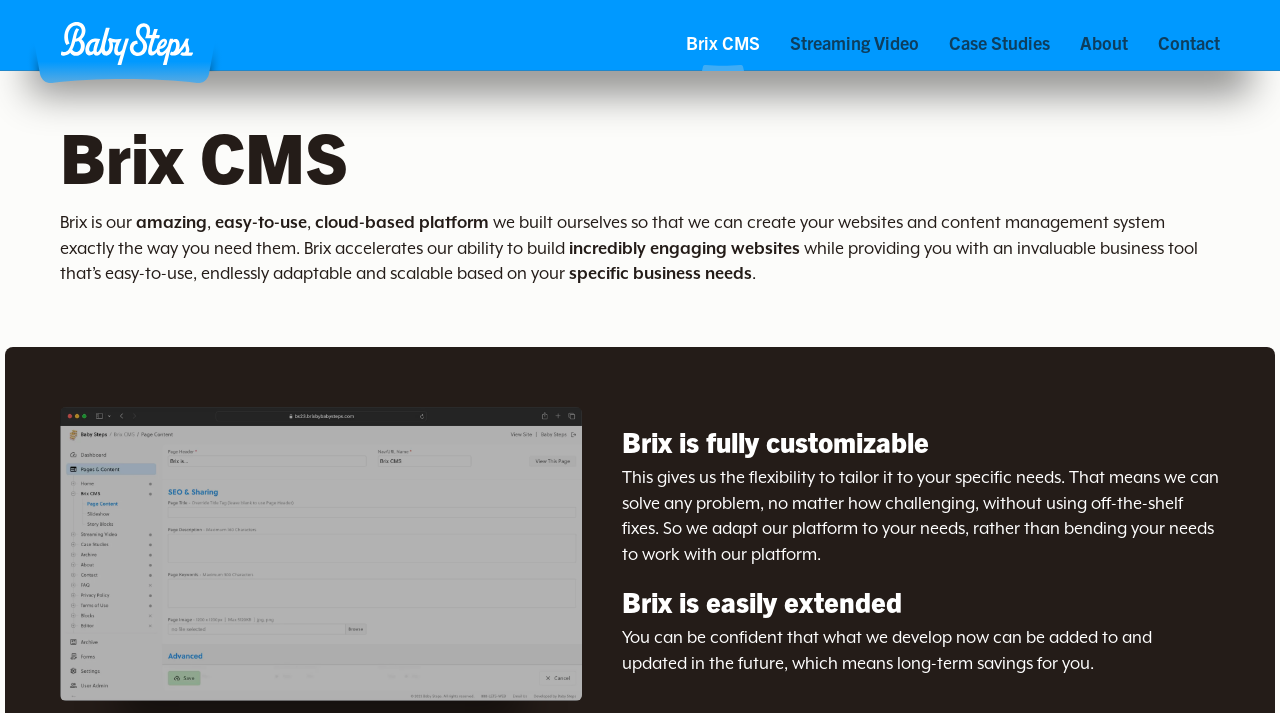How many headings are in the main content?
Using the image, respond with a single word or phrase.

3